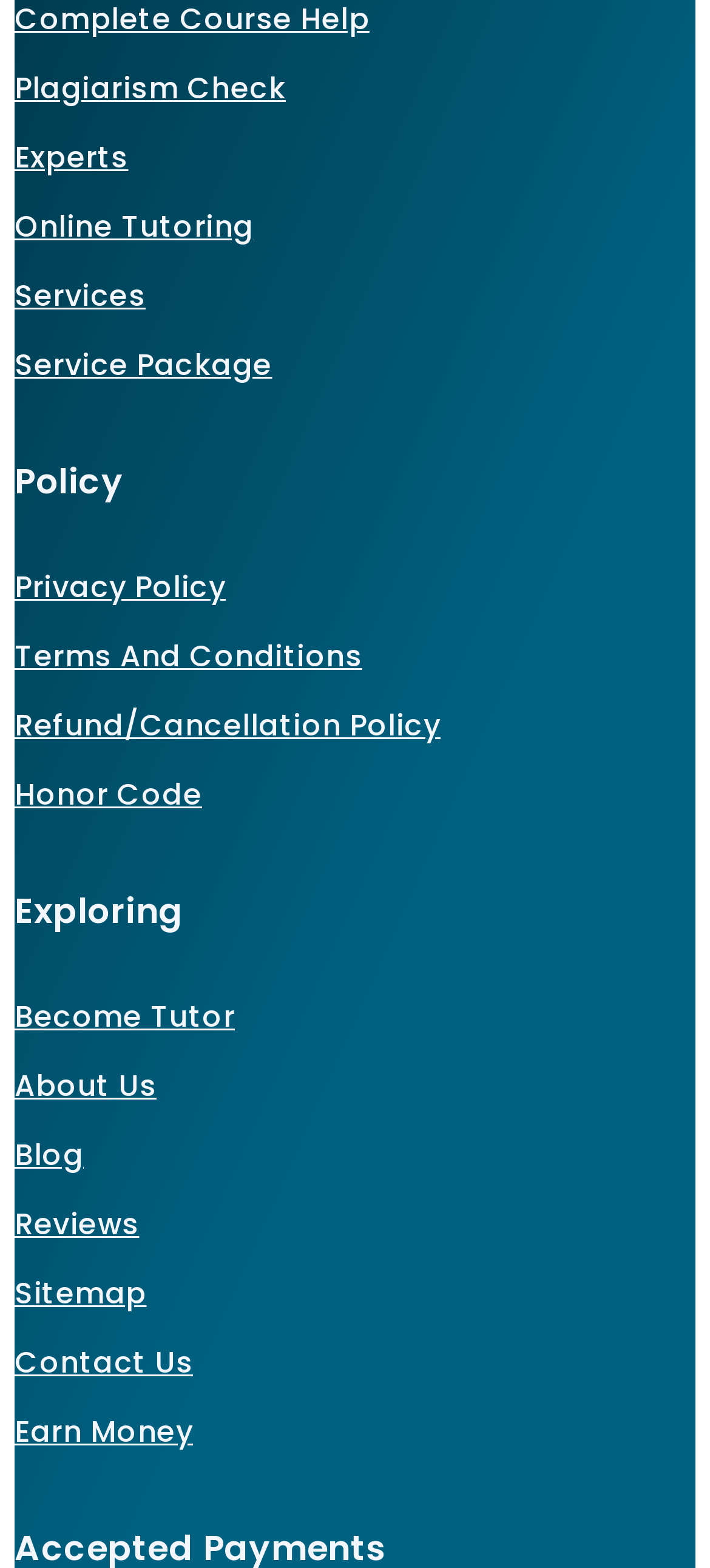How many headings are present on the webpage?
Using the visual information from the image, give a one-word or short-phrase answer.

2